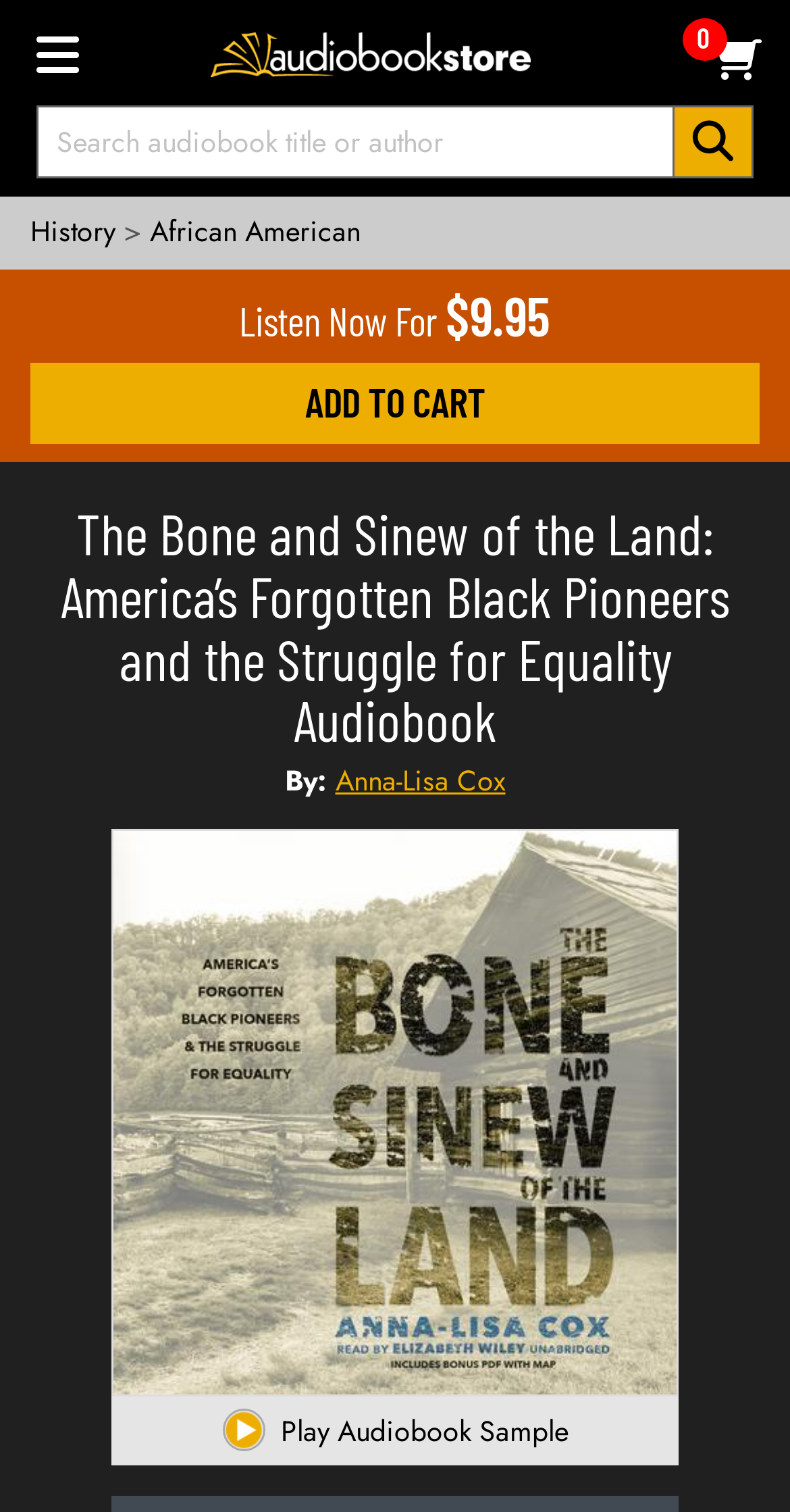Find the bounding box coordinates for the area that should be clicked to accomplish the instruction: "Go to home page".

[0.266, 0.017, 0.671, 0.04]